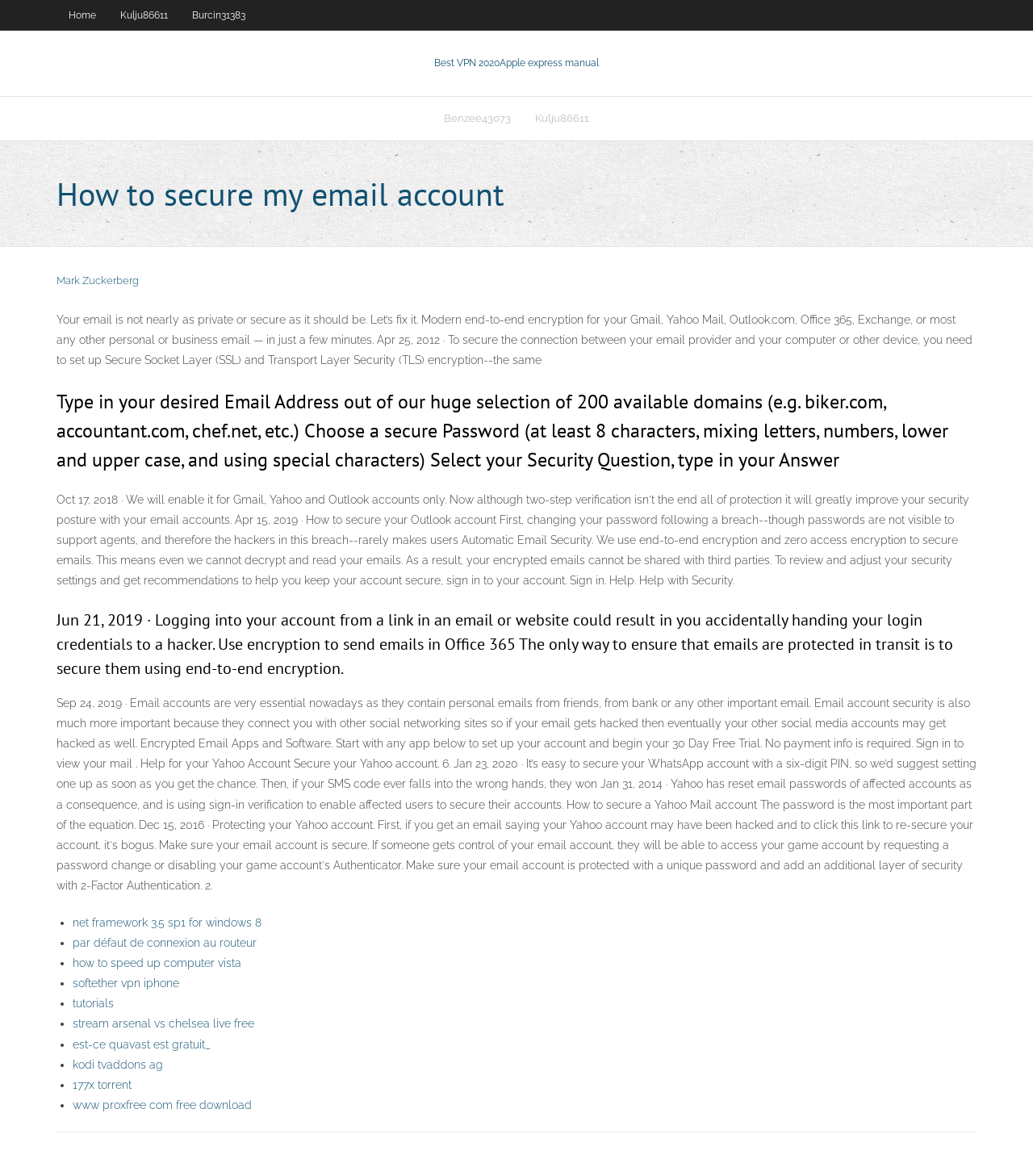What is the purpose of the list of links at the bottom of the webpage?
Answer the question in a detailed and comprehensive manner.

The list of links at the bottom of the webpage appears to provide additional resources related to email security, such as tutorials, VPN setup, and software downloads.